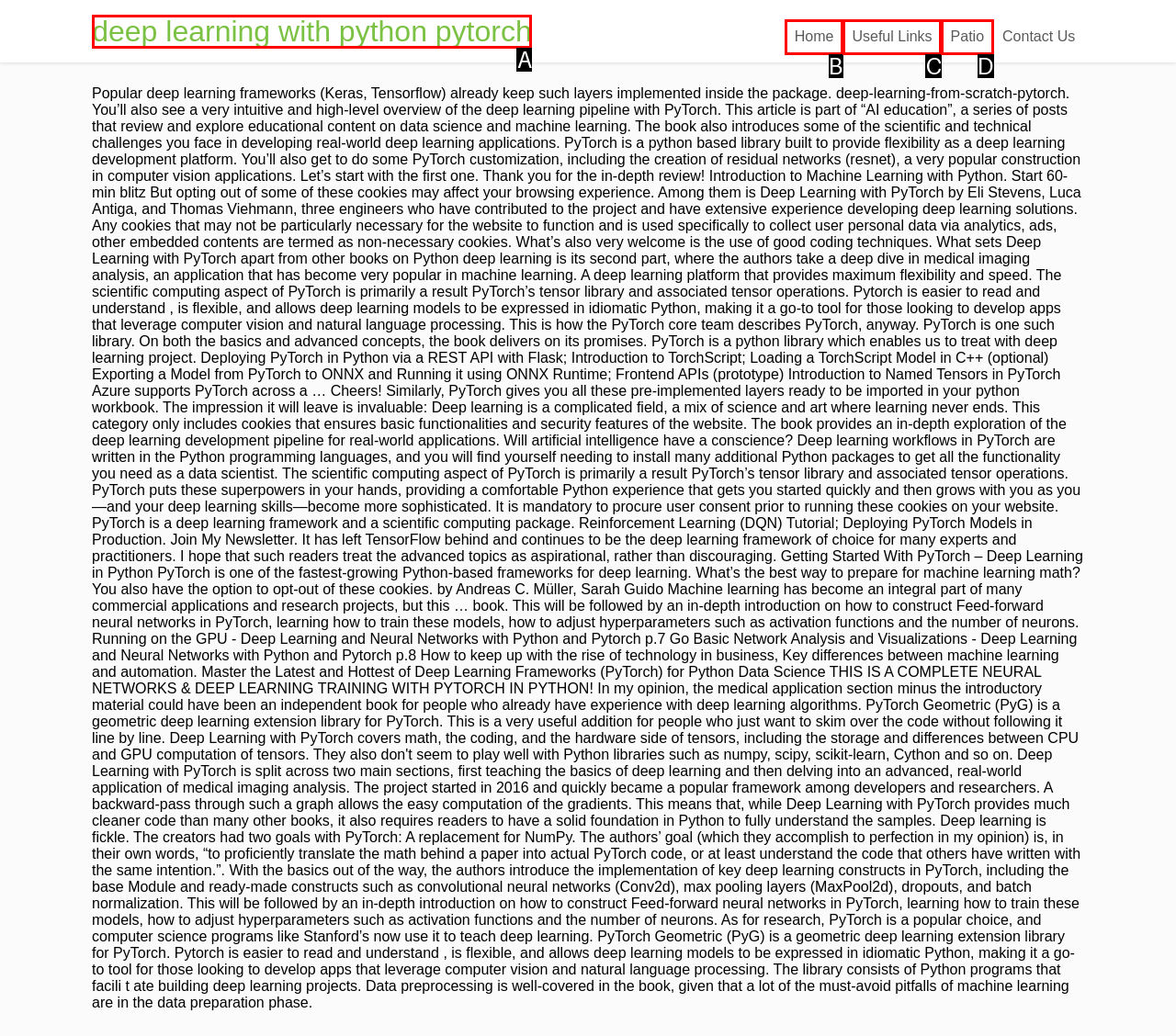Pinpoint the HTML element that fits the description: Patio
Answer by providing the letter of the correct option.

D